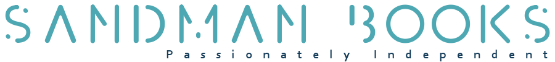Given the content of the image, can you provide a detailed answer to the question?
What is the tagline of Sandman Books?

The tagline 'Passionately Independent' is displayed beneath the main title, emphasizing the store's commitment to offering a unique and personal touch in the world of bookselling.